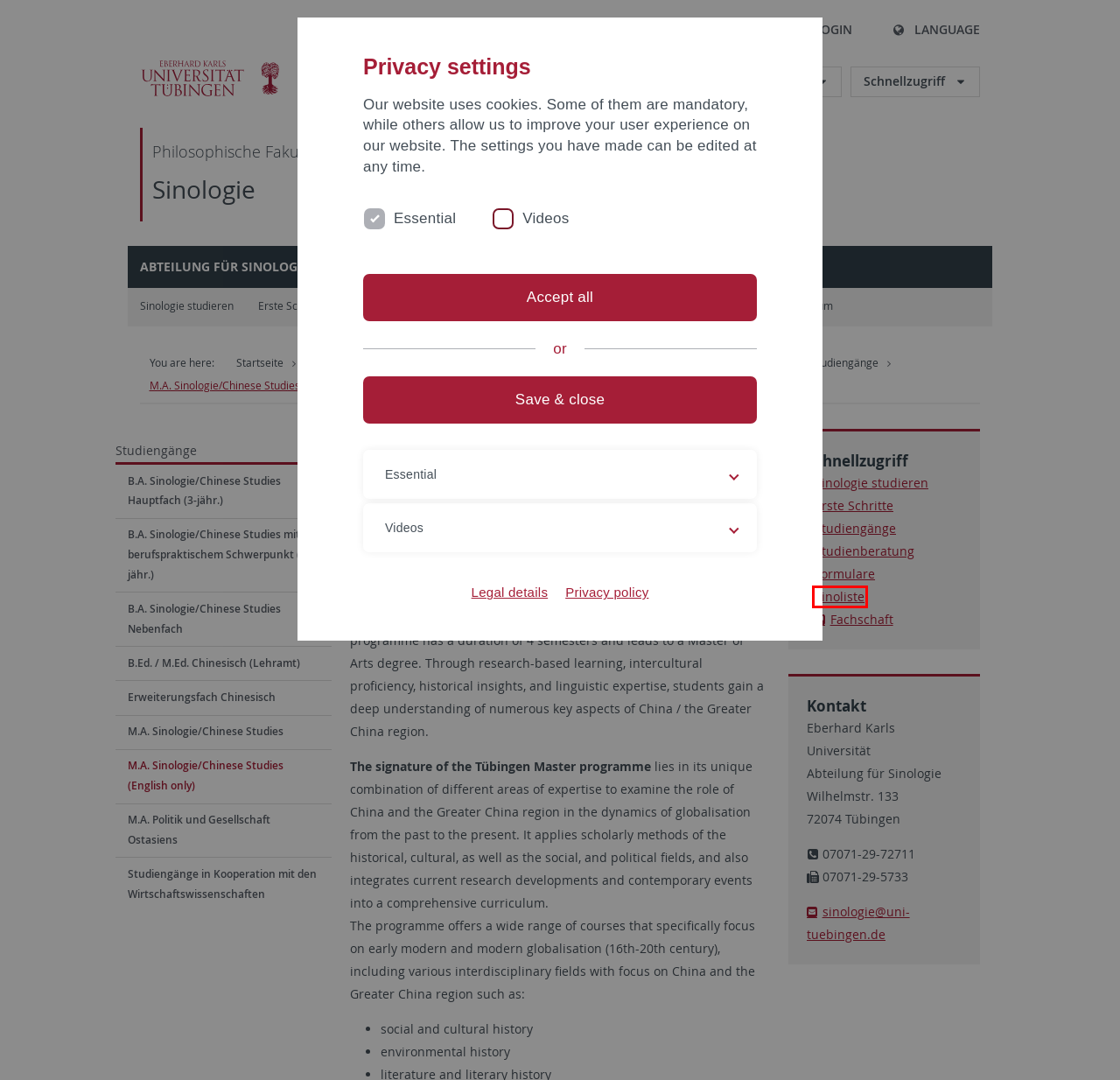You are given a screenshot of a webpage within which there is a red rectangle bounding box. Please choose the best webpage description that matches the new webpage after clicking the selected element in the bounding box. Here are the options:
A. alma
		 -
 Eberhard Karls Universität Tübingen
B. Outlook
C. Sinoliste Info Page
D. Forschungs-Information Tübingen
E. Horde :: Log in
F. timms - Start
G. Gastronomie - Studierendenwerk Tübingen-Hohenheim
H. Homepage der Fachschaft Sinologie der Universität Tübingen - Fachschaft Sinologie Tübingen

C